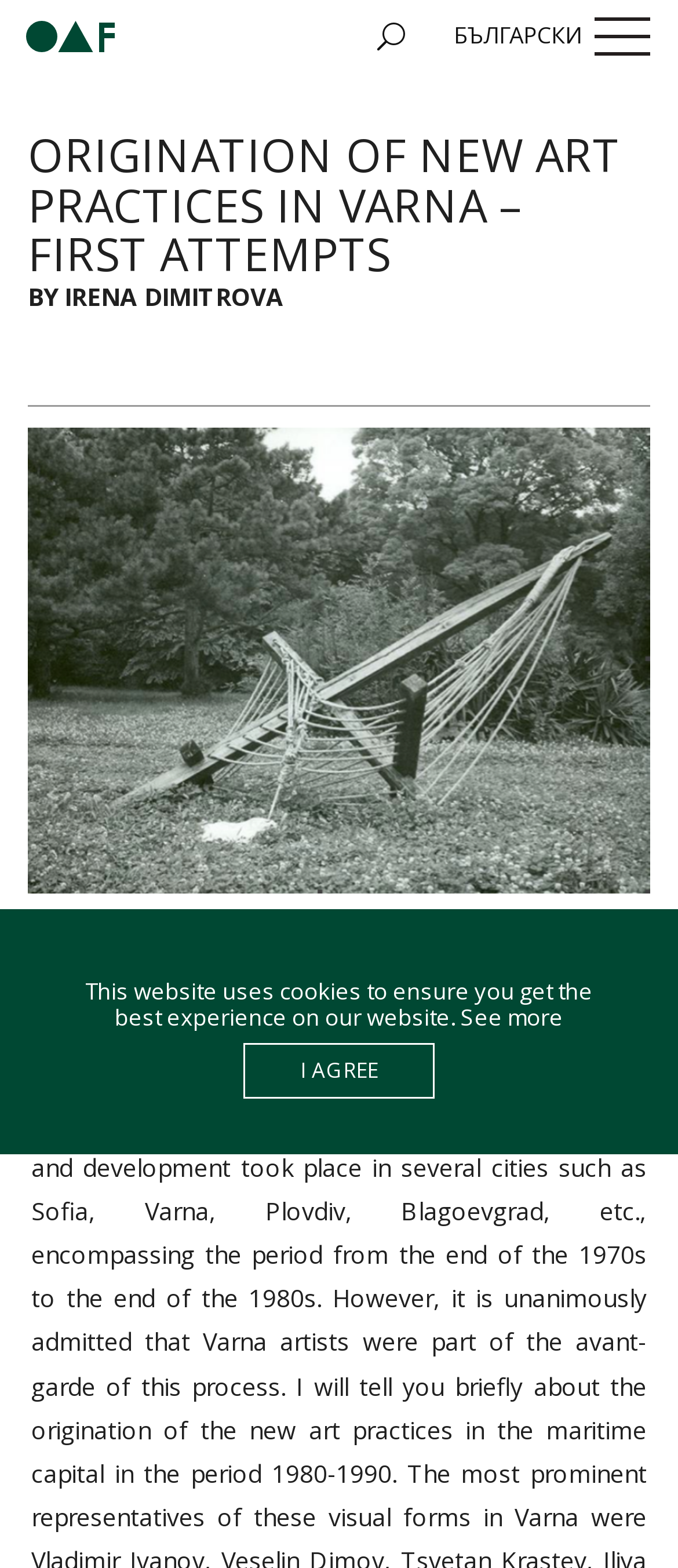What is the name of the website?
Using the image, provide a concise answer in one word or a short phrase.

Open Art Files